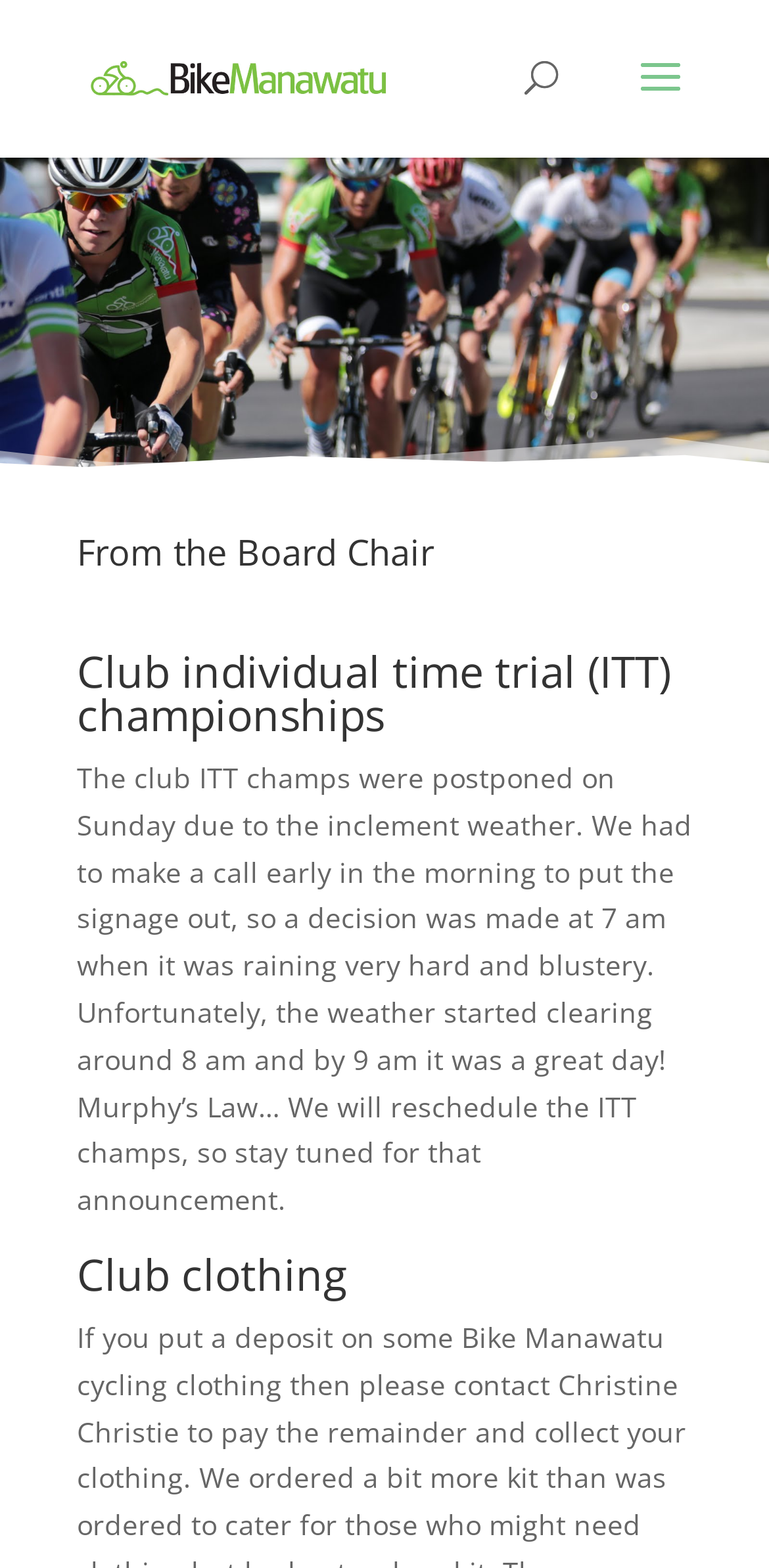What time was the decision made to postpone the ITT champs?
Answer the question with a detailed and thorough explanation.

According to the text, the decision to postpone the ITT champs was made at 7 am when it was raining very hard and blustery.